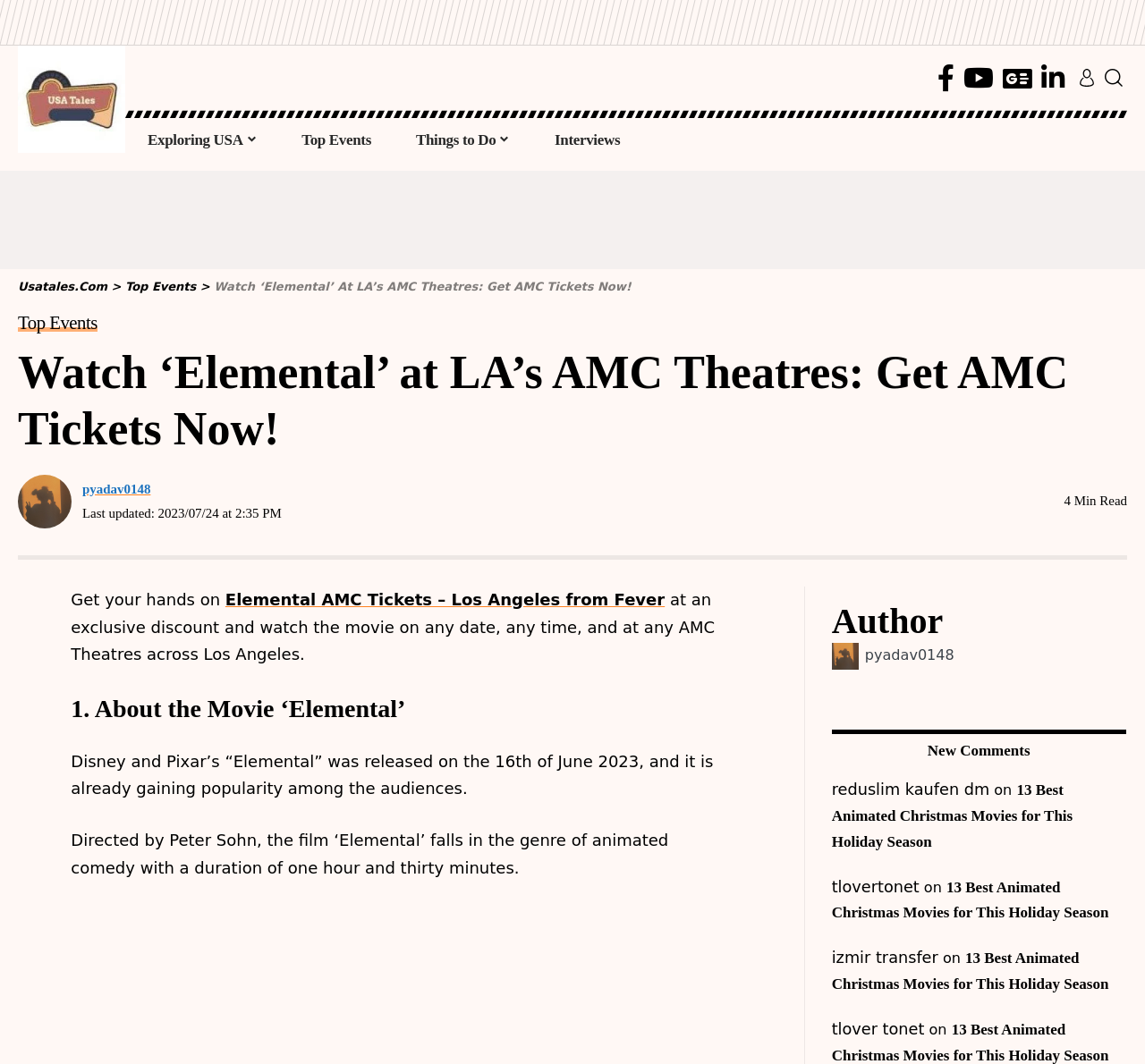Please specify the coordinates of the bounding box for the element that should be clicked to carry out this instruction: "Watch the 'usatales.com' video". The coordinates must be four float numbers between 0 and 1, formatted as [left, top, right, bottom].

[0.016, 0.043, 0.109, 0.144]